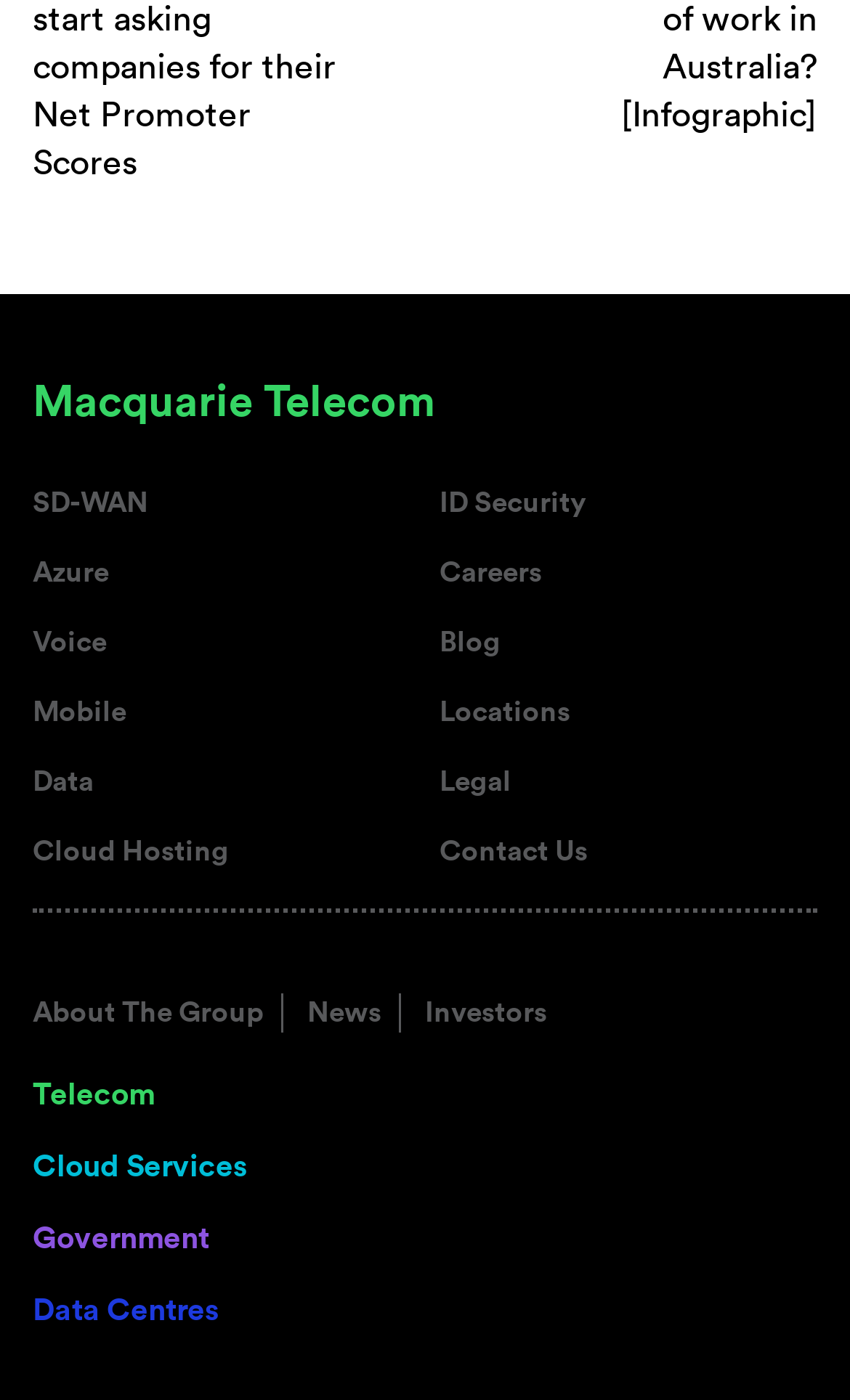Give a succinct answer to this question in a single word or phrase: 
What is the last link in the bottom-left section of the webpage?

Data Centres